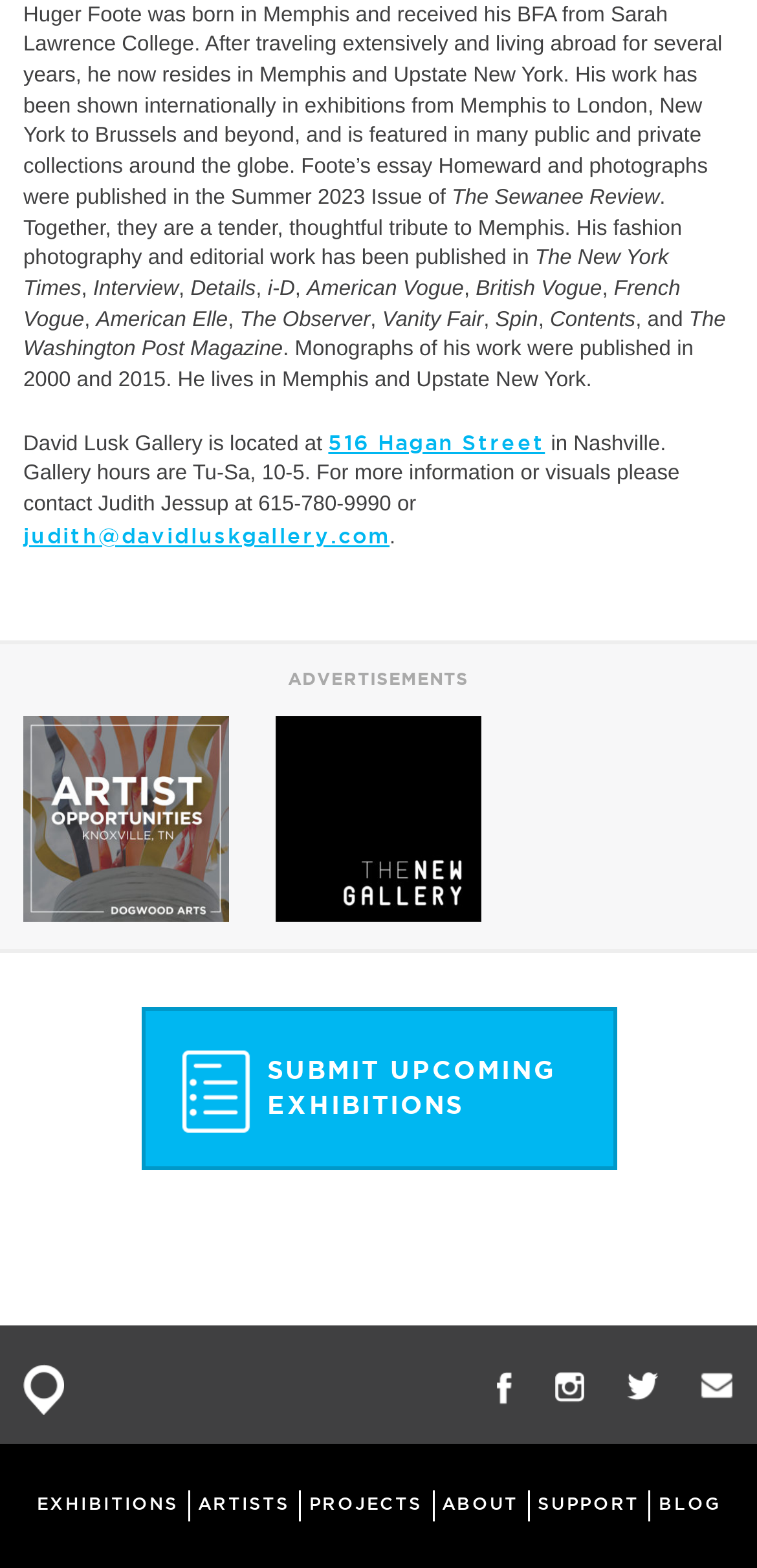Examine the image and give a thorough answer to the following question:
What is the contact information for Judith Jessup?

The webpage provides contact information for Judith Jessup, stating 'For more information or visuals please contact Judith Jessup at 615-780-9990 or judith@davidluskgallery.com.' Therefore, the contact information for Judith Jessup is 615-780-9990 or judith@davidluskgallery.com.